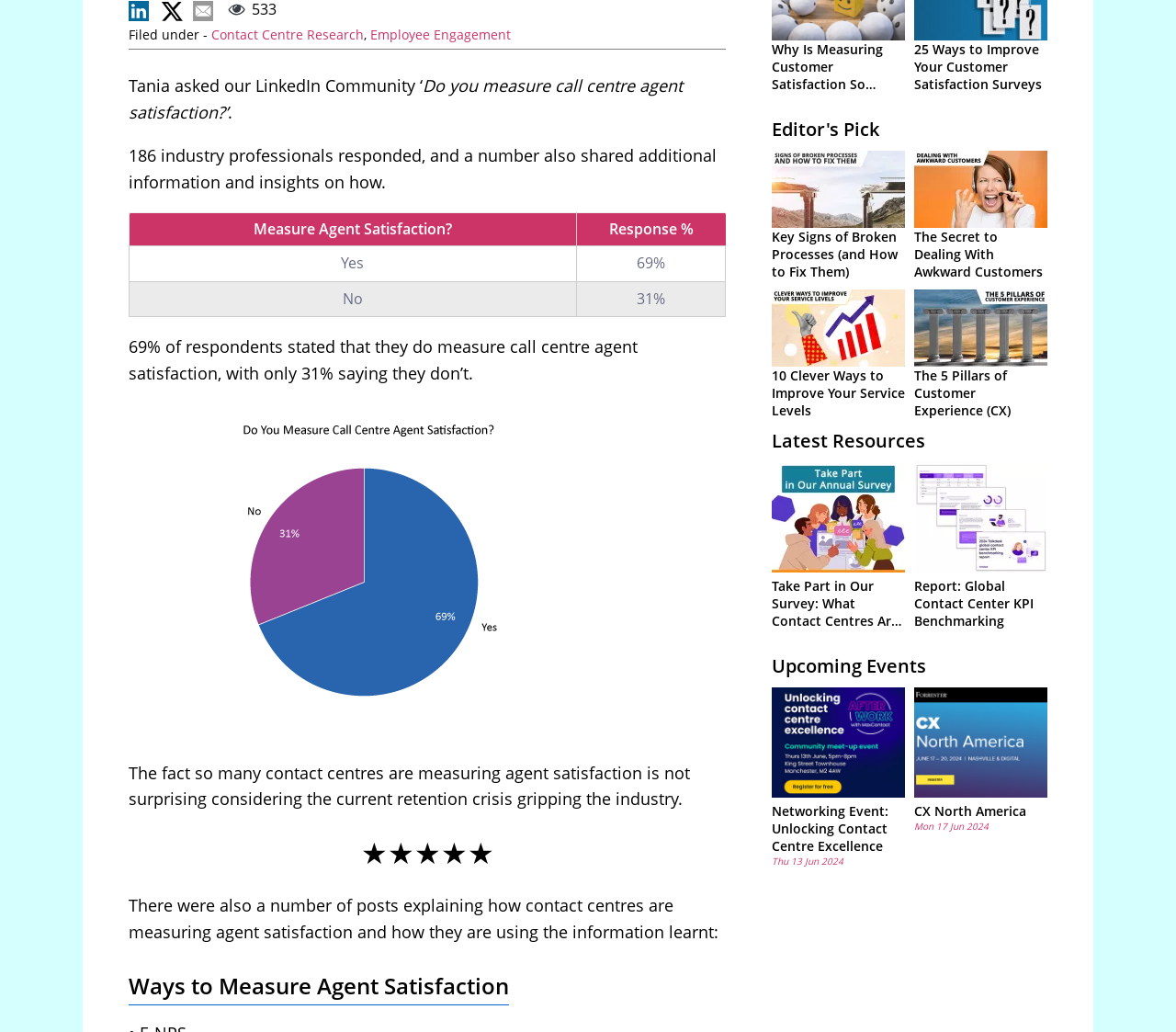Given the description "Upcoming Events", provide the bounding box coordinates of the corresponding UI element.

[0.656, 0.633, 0.788, 0.657]